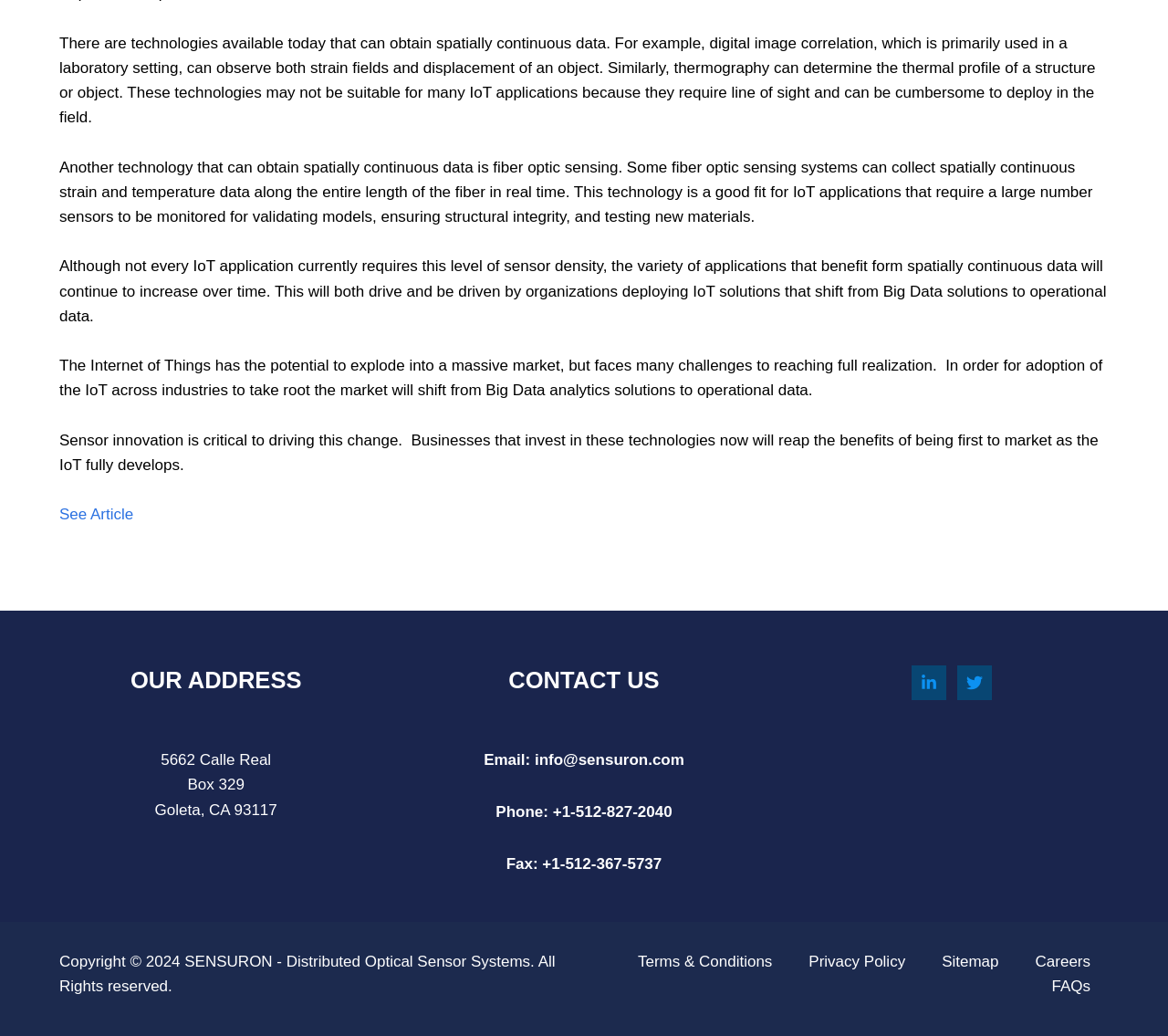What is the company's phone number?
Answer briefly with a single word or phrase based on the image.

1-512-827-2040